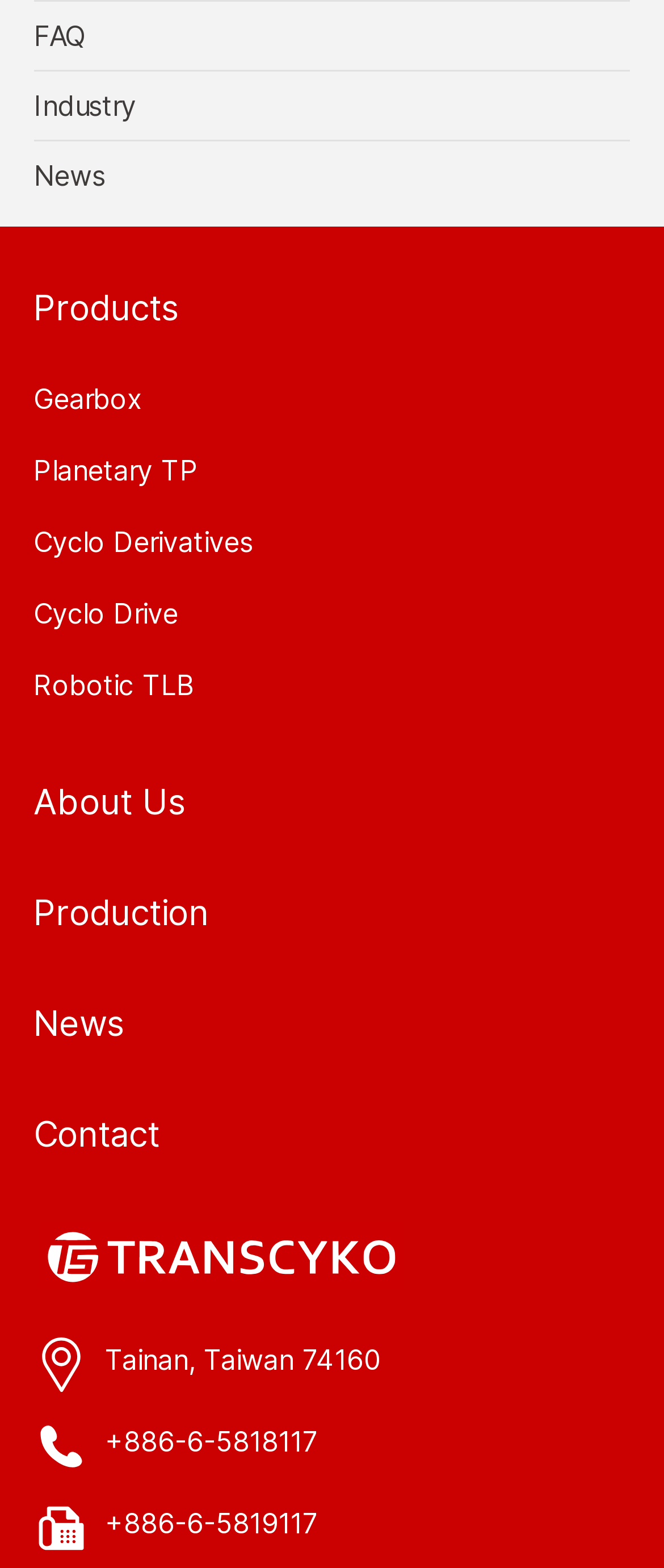How many links are in the top navigation bar? Observe the screenshot and provide a one-word or short phrase answer.

3